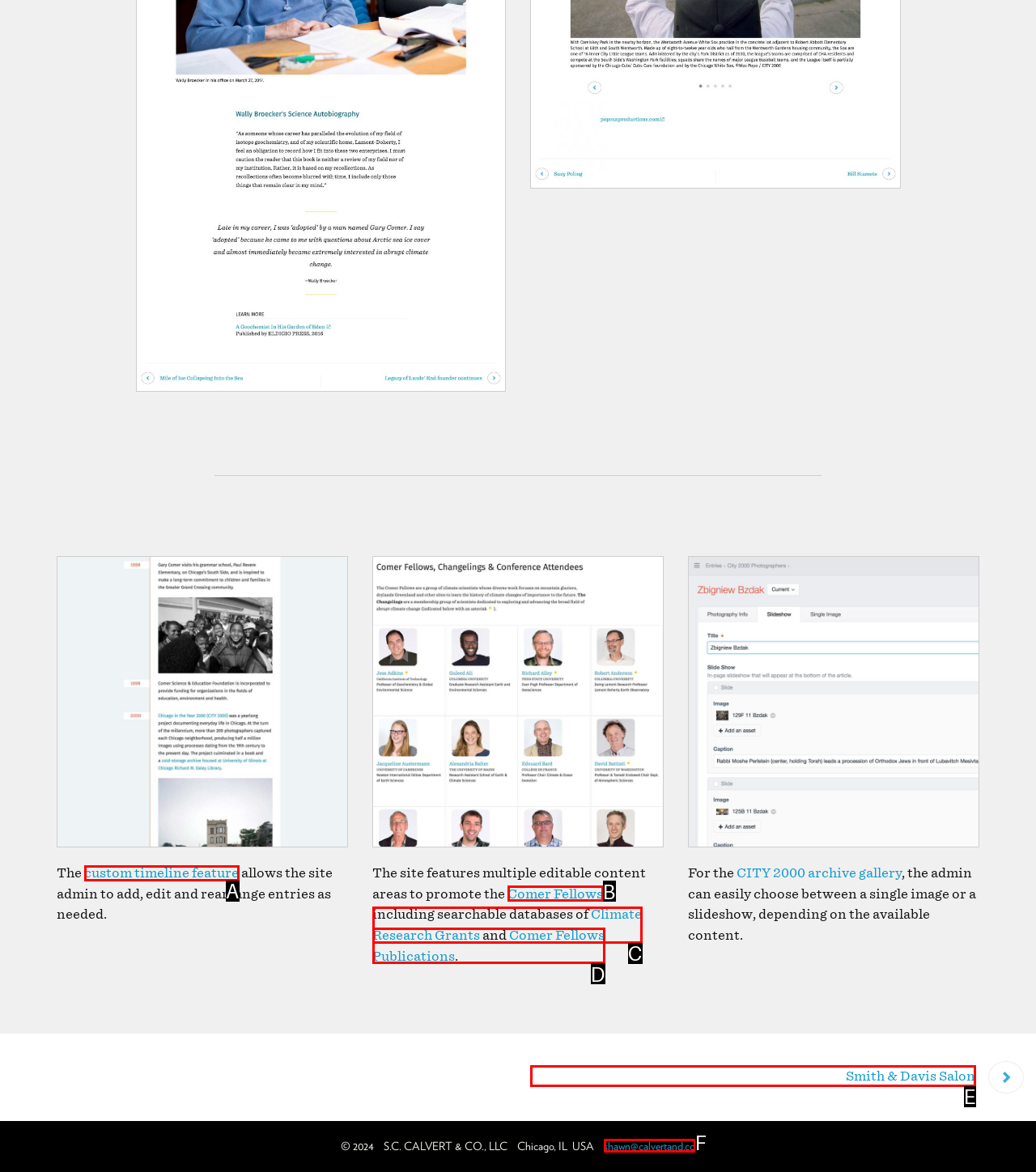From the provided options, which letter corresponds to the element described as: there are way more
Answer with the letter only.

None